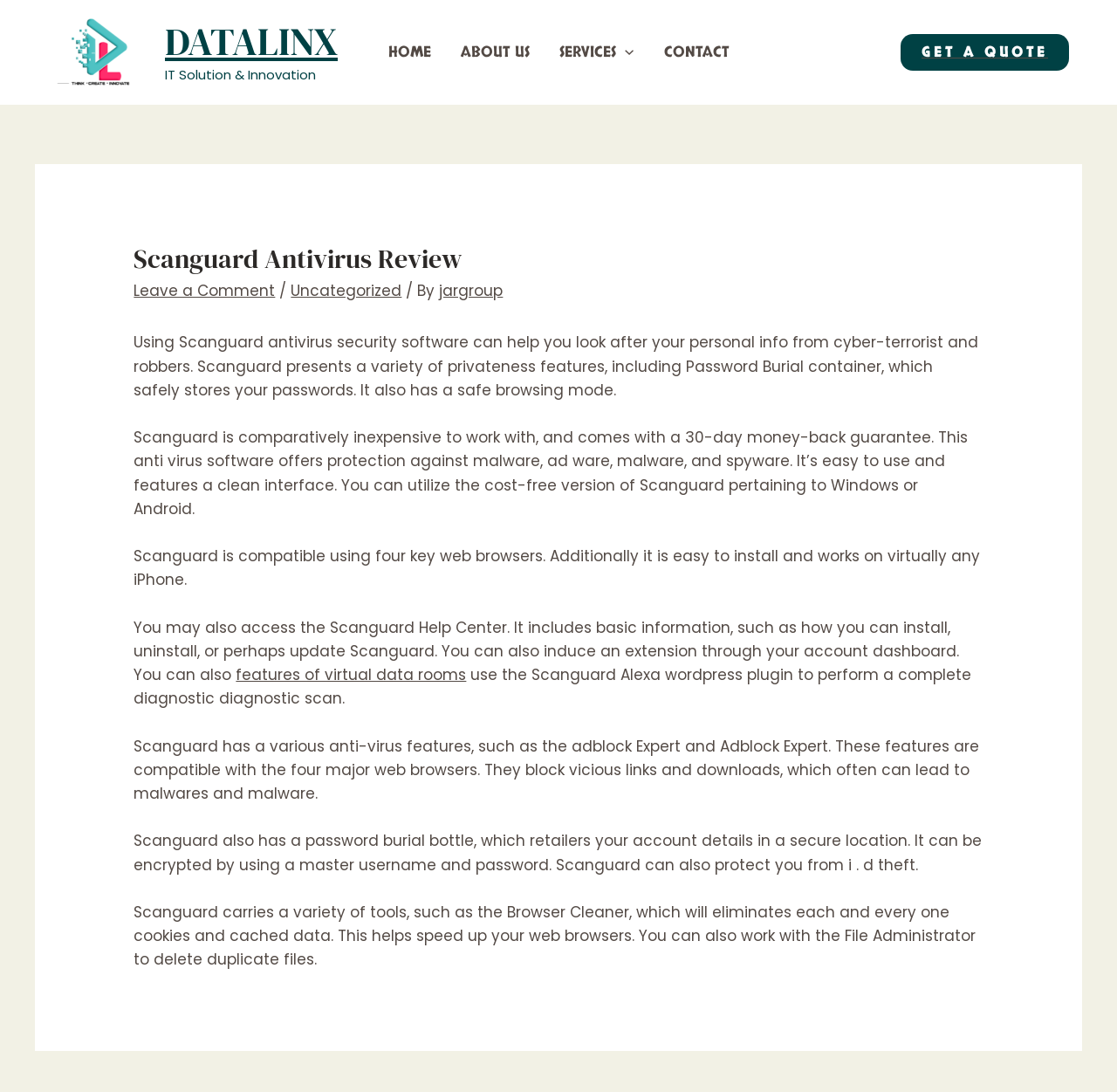What is the name of the antivirus software reviewed?
Answer the question using a single word or phrase, according to the image.

Scanguard